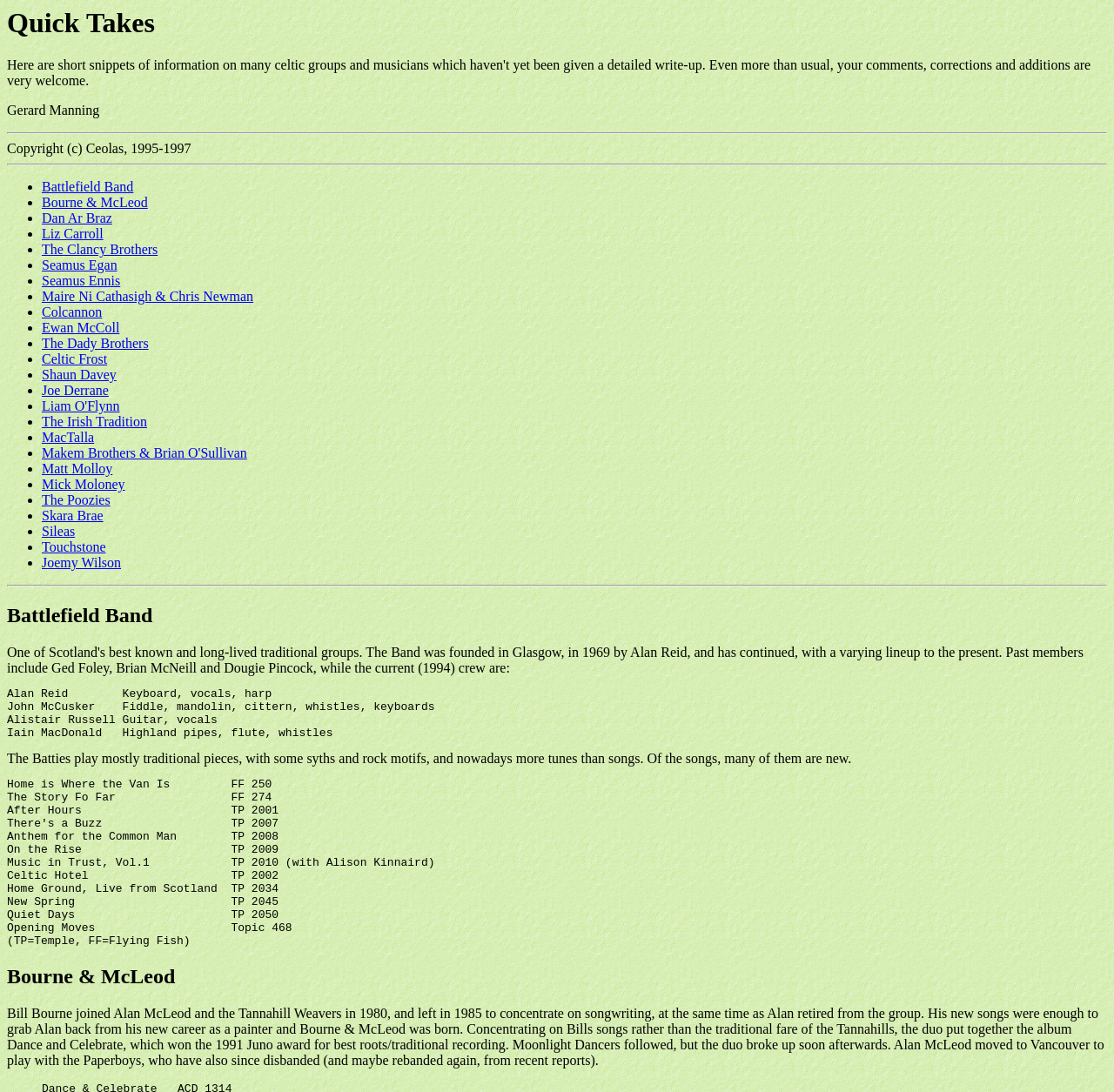Identify the bounding box of the HTML element described as: "Liz Carroll".

[0.038, 0.208, 0.093, 0.221]